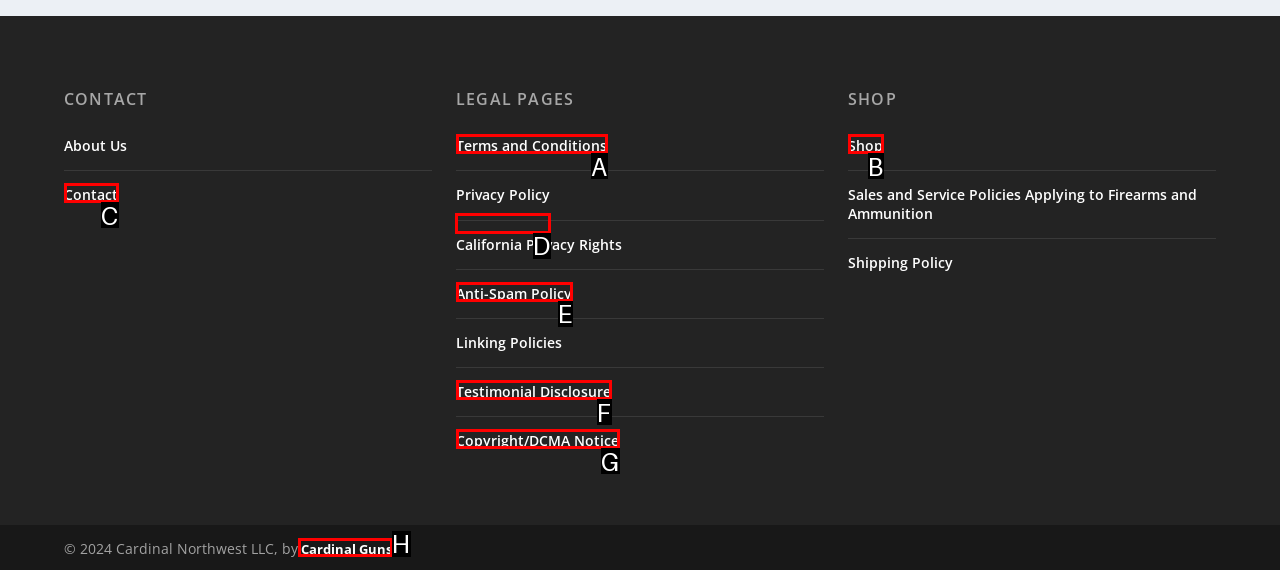Identify the letter of the correct UI element to fulfill the task: check privacy policy from the given options in the screenshot.

D